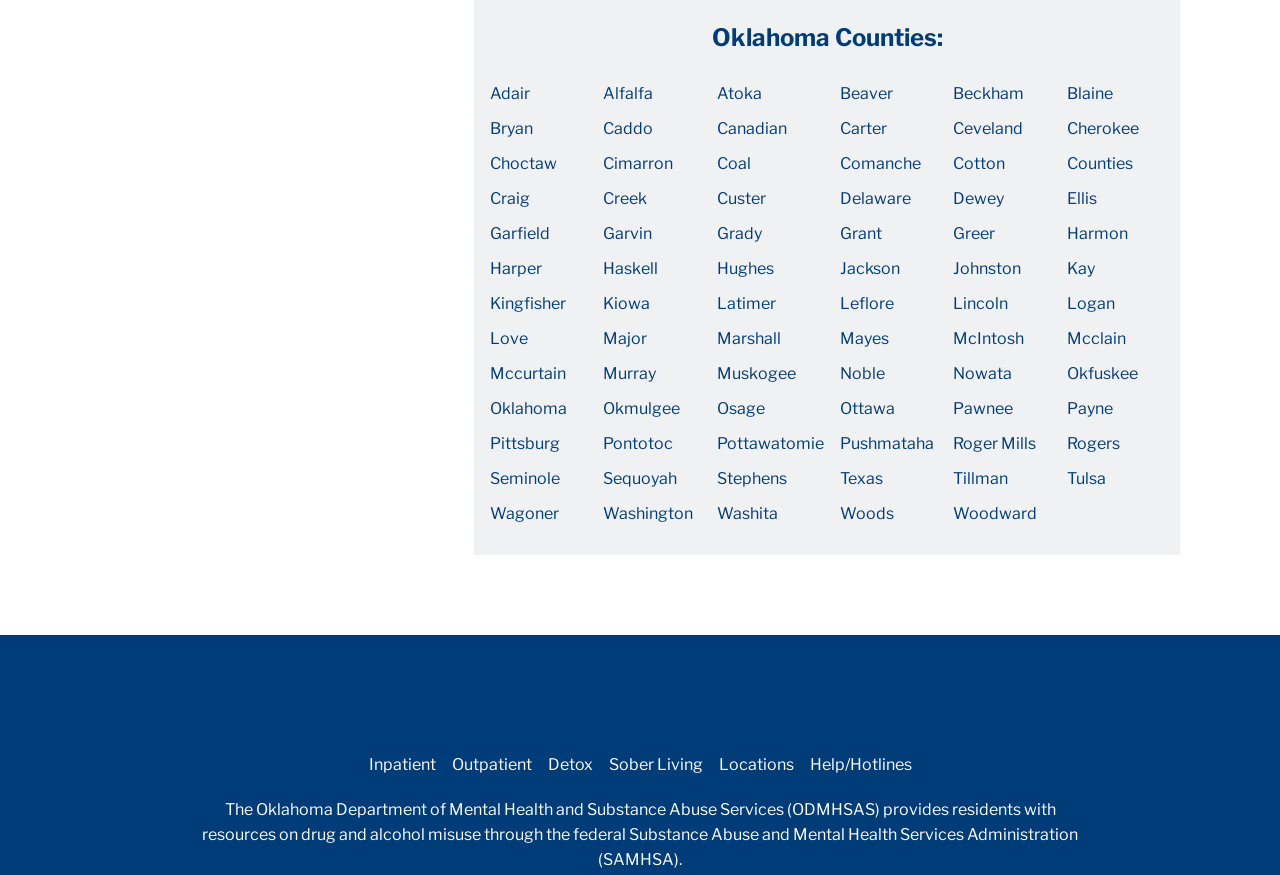Is there a county named Oklahoma?
Using the picture, provide a one-word or short phrase answer.

Yes